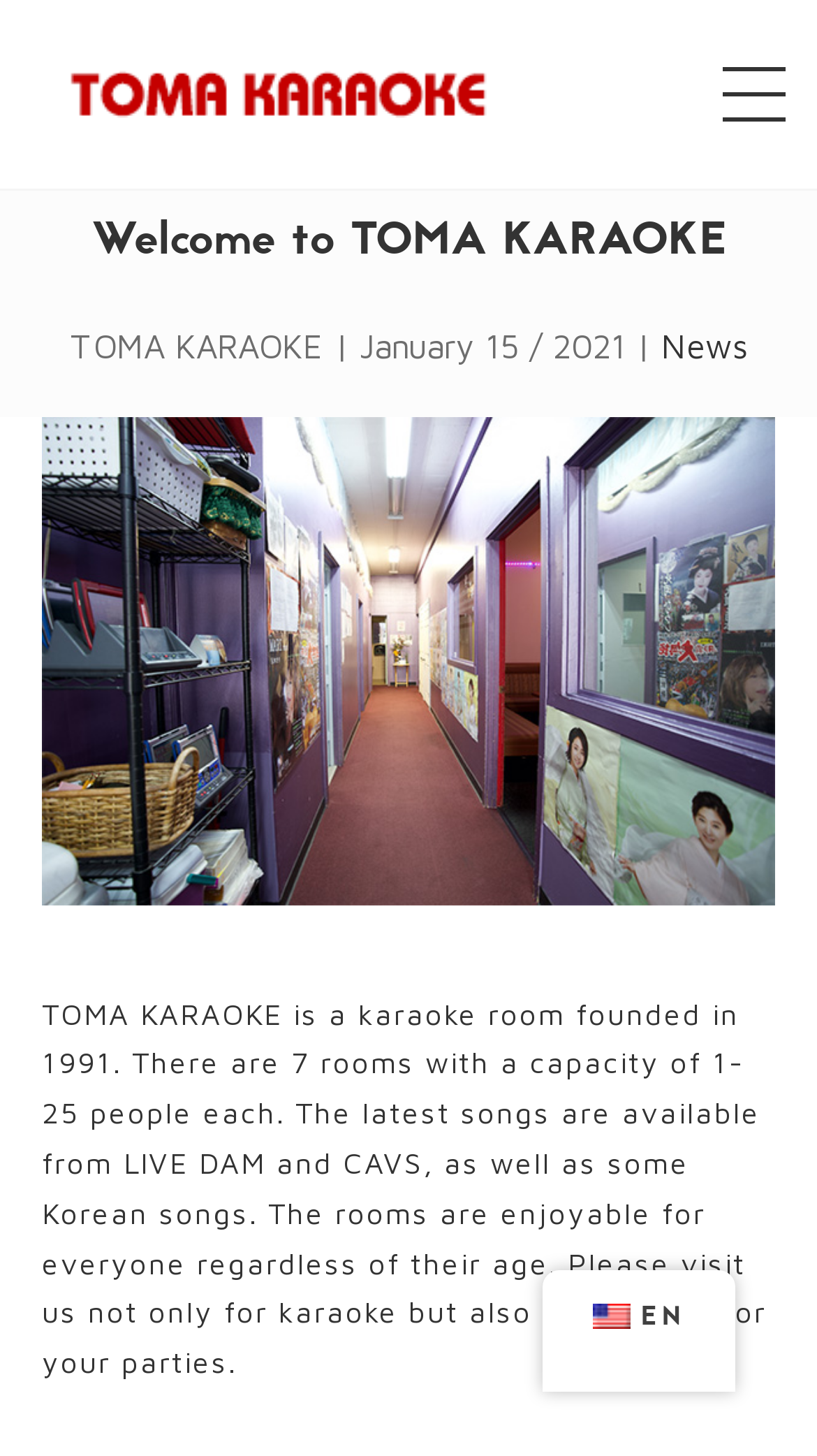What is the capacity of each karaoke room?
Give a comprehensive and detailed explanation for the question.

The webpage states that 'There are 7 rooms with a capacity of 1-25 people each.'